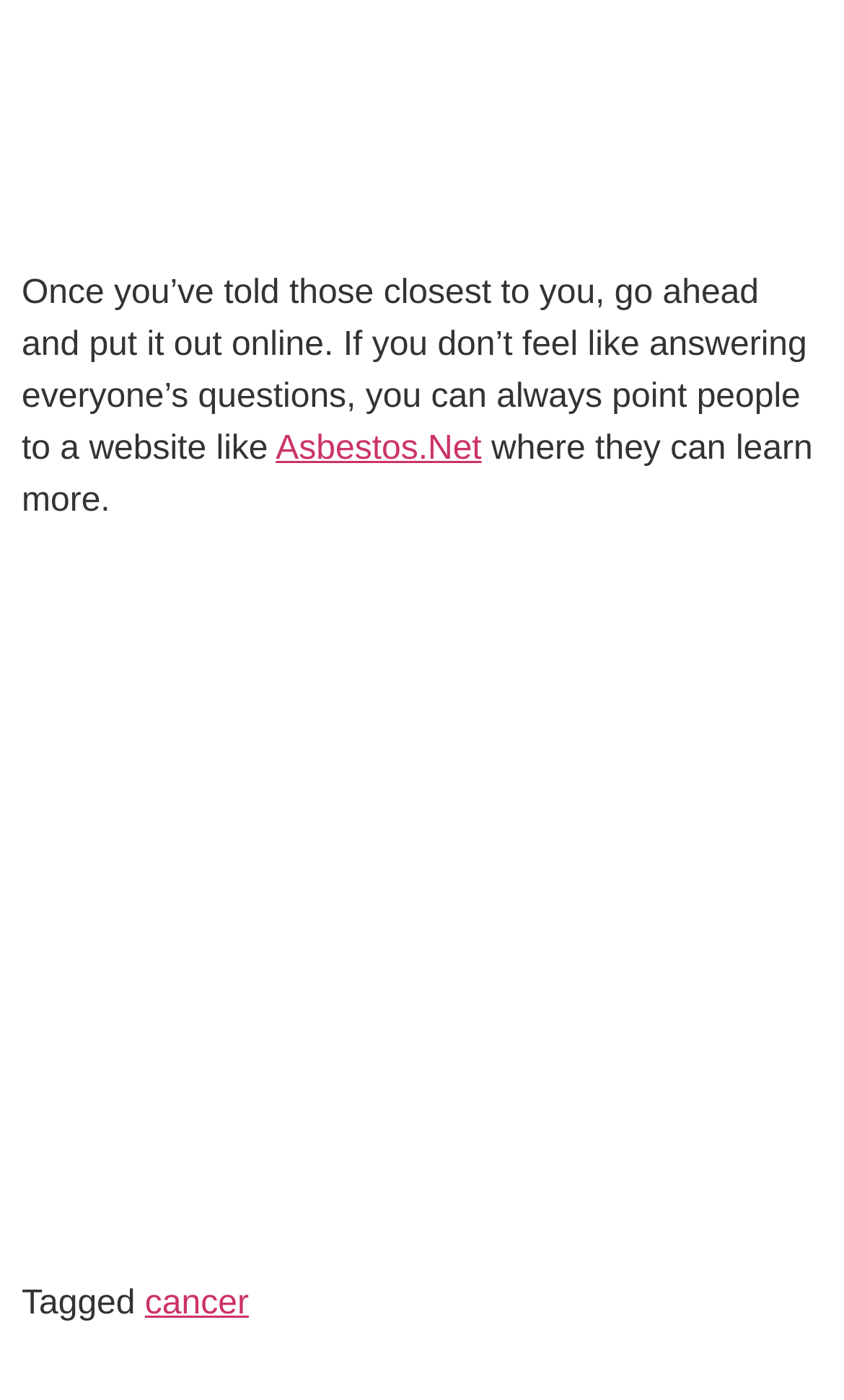What is the topic of the webpage?
From the screenshot, supply a one-word or short-phrase answer.

Cancer